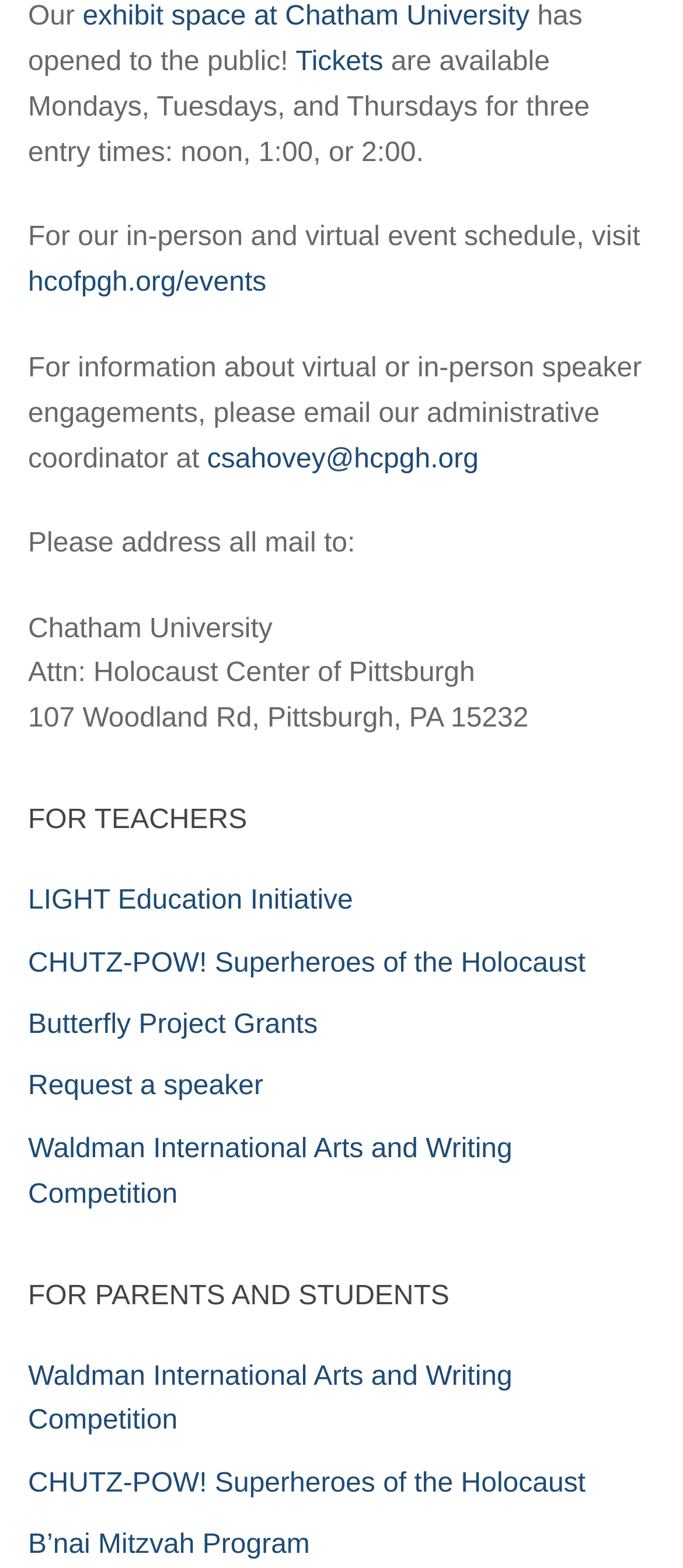Locate the bounding box coordinates of the element you need to click to accomplish the task described by this instruction: "check event schedule".

[0.041, 0.171, 0.39, 0.19]